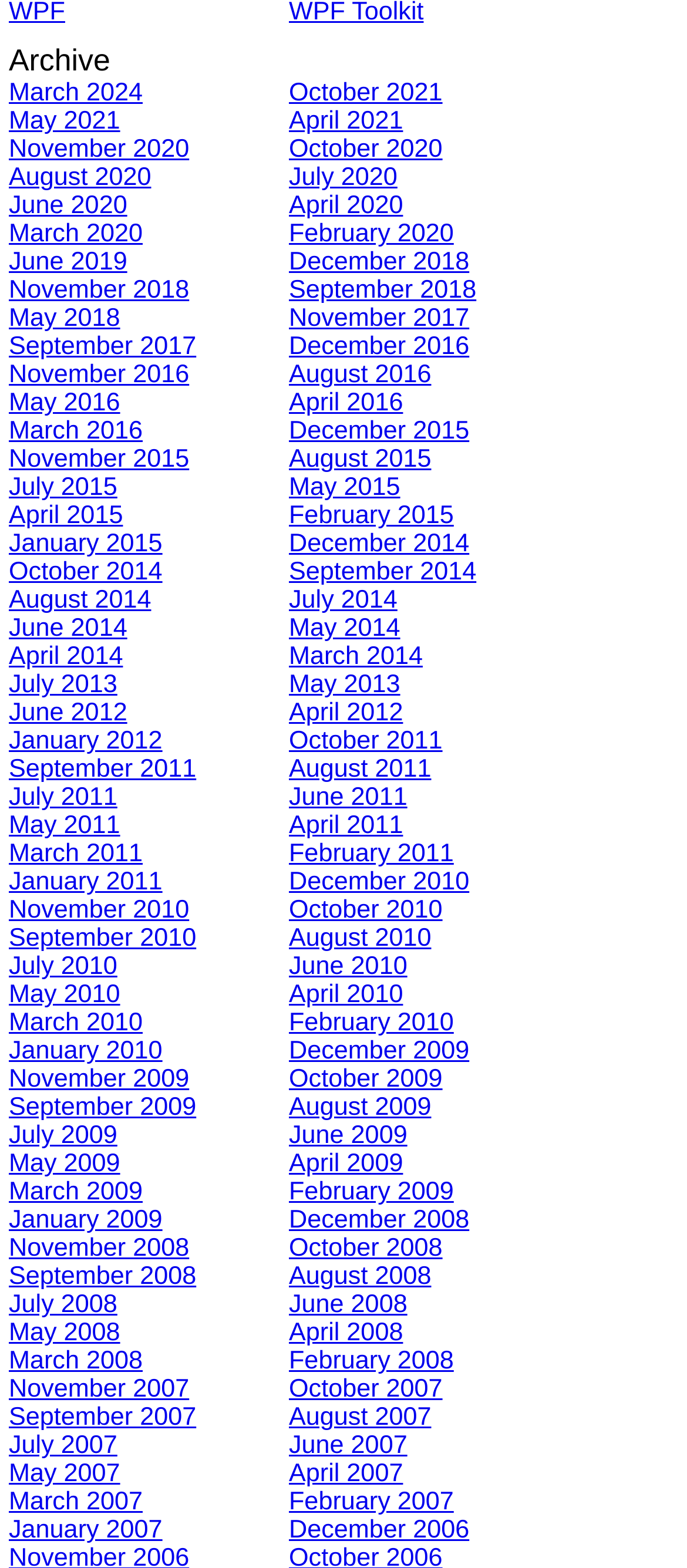Determine the bounding box coordinates of the region I should click to achieve the following instruction: "View April 2021 archive". Ensure the bounding box coordinates are four float numbers between 0 and 1, i.e., [left, top, right, bottom].

[0.421, 0.069, 0.587, 0.087]